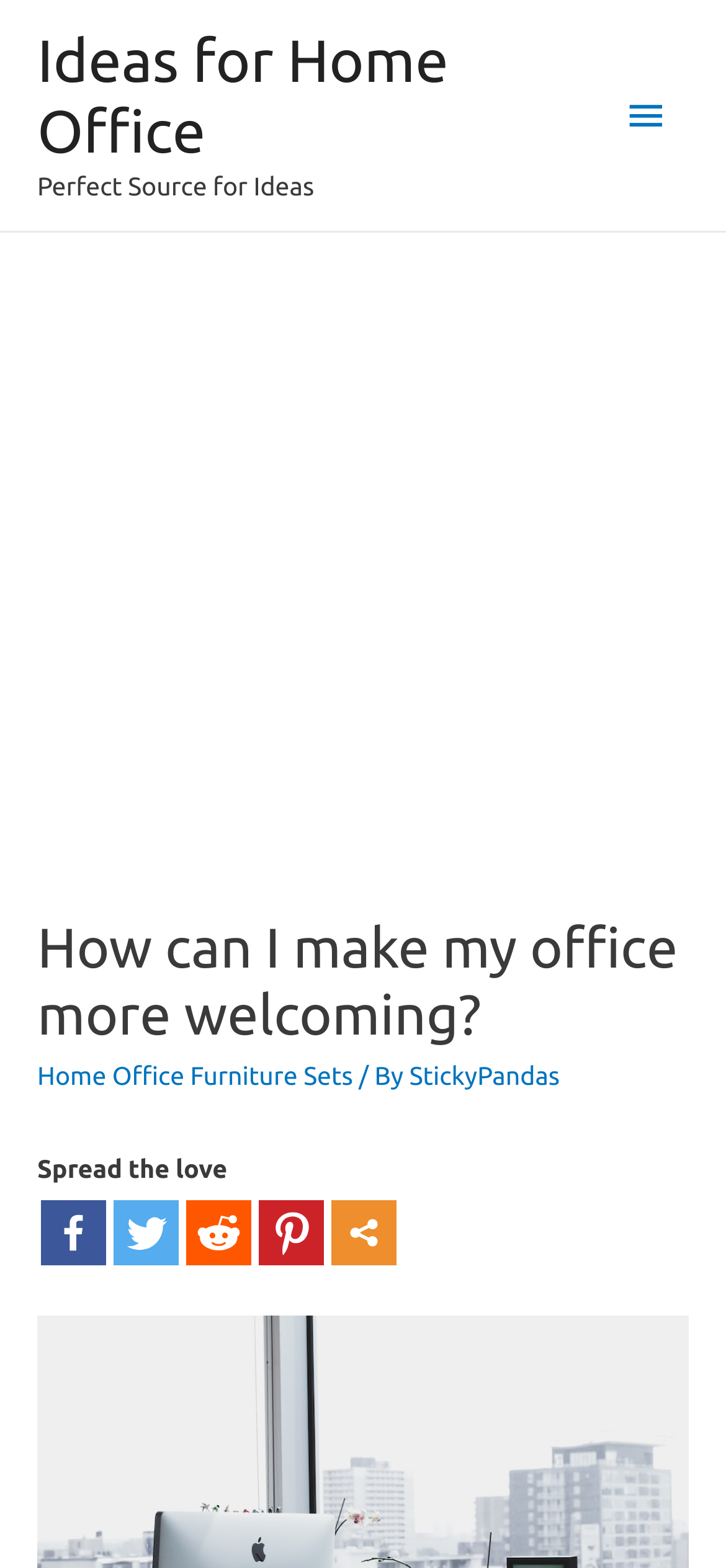Locate the bounding box of the UI element described in the following text: "Main Menu".

[0.83, 0.045, 0.949, 0.103]